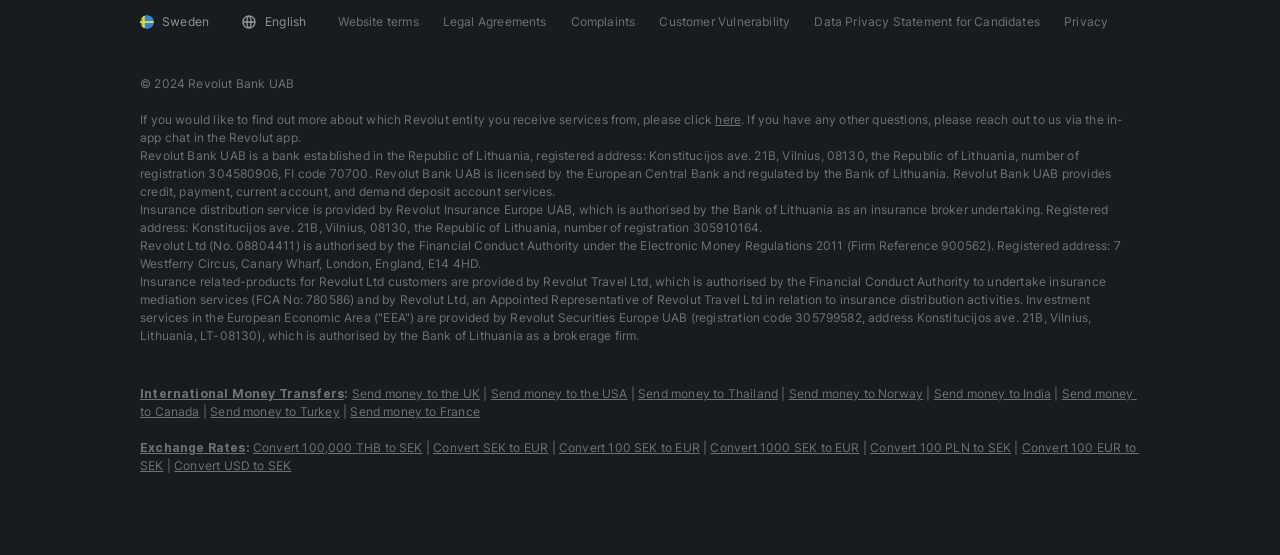Using the description "Fruits", predict the bounding box of the relevant HTML element.

None